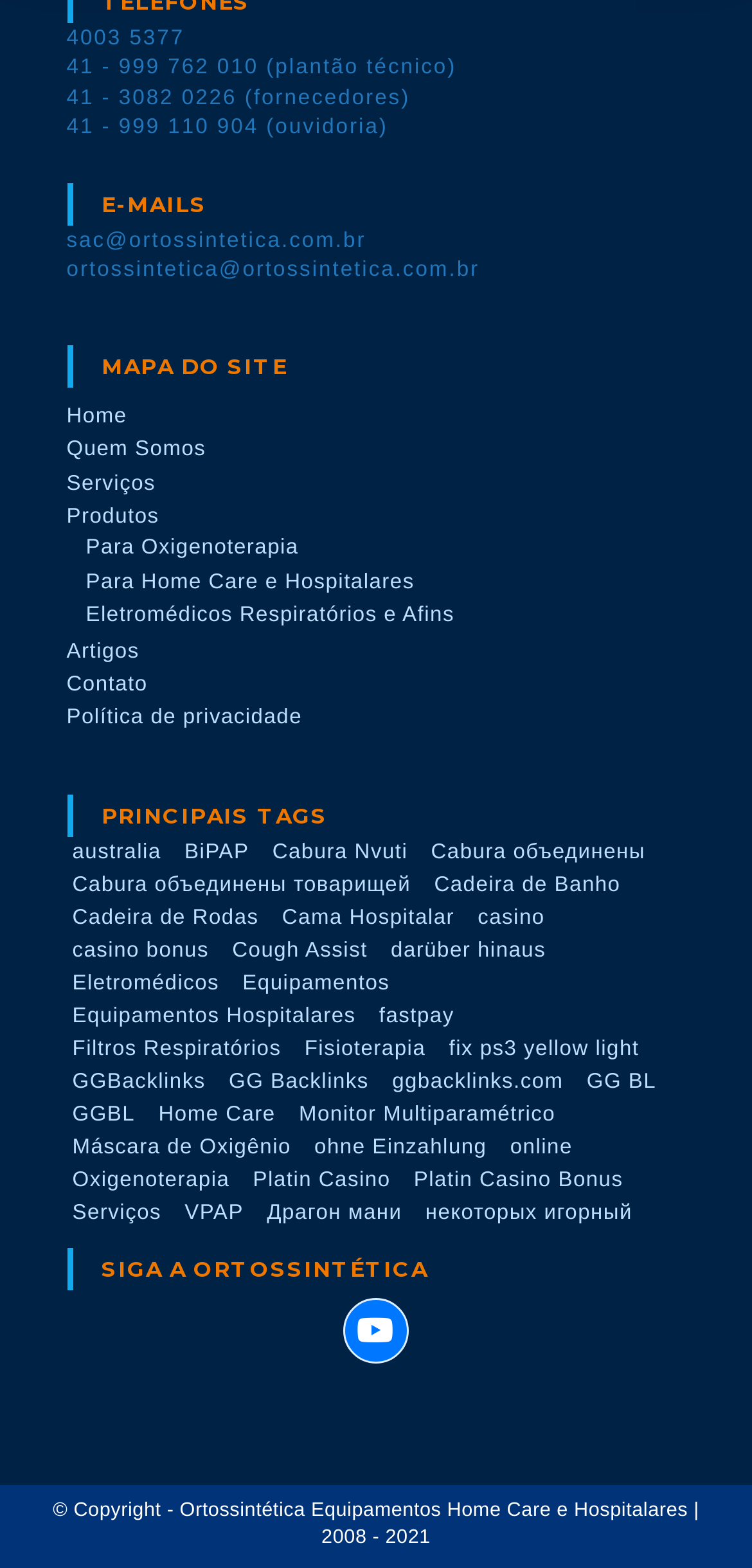Highlight the bounding box of the UI element that corresponds to this description: "Collective Advertising".

None